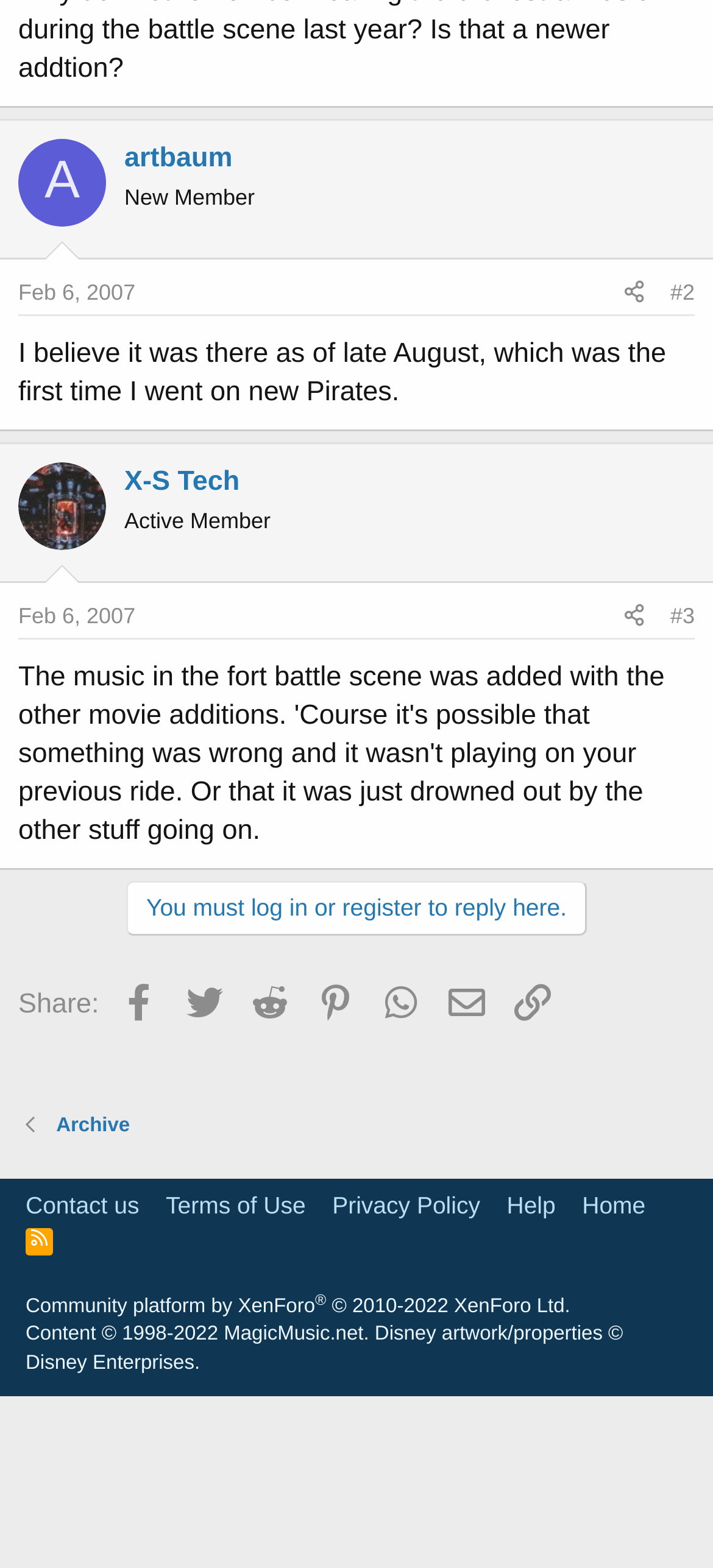How many links are there in the footer section?
Using the image, elaborate on the answer with as much detail as possible.

I looked at the contentinfo element, which contains several link elements with text such as 'Contact us', 'Terms of Use', and so on. There are 6 such link elements, which suggests that there are 6 links in the footer section.